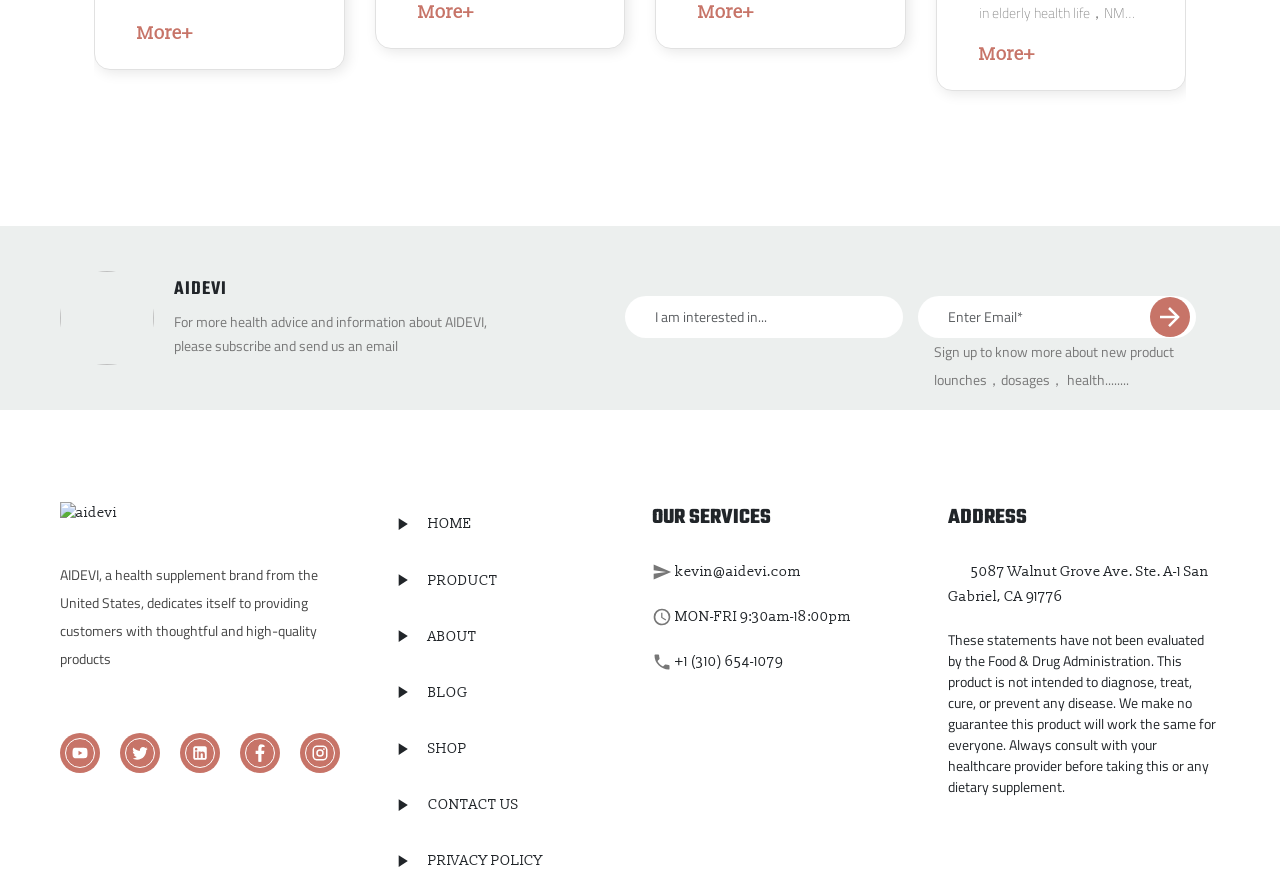Carefully examine the image and provide an in-depth answer to the question: How can I contact AIDEVI?

To find the contact information, I looked for elements that seem to be related to contact or support. I found a link element with the text 'kevin@aidevi.com', which appears to be an email address. This is likely the contact email for AIDEVI.